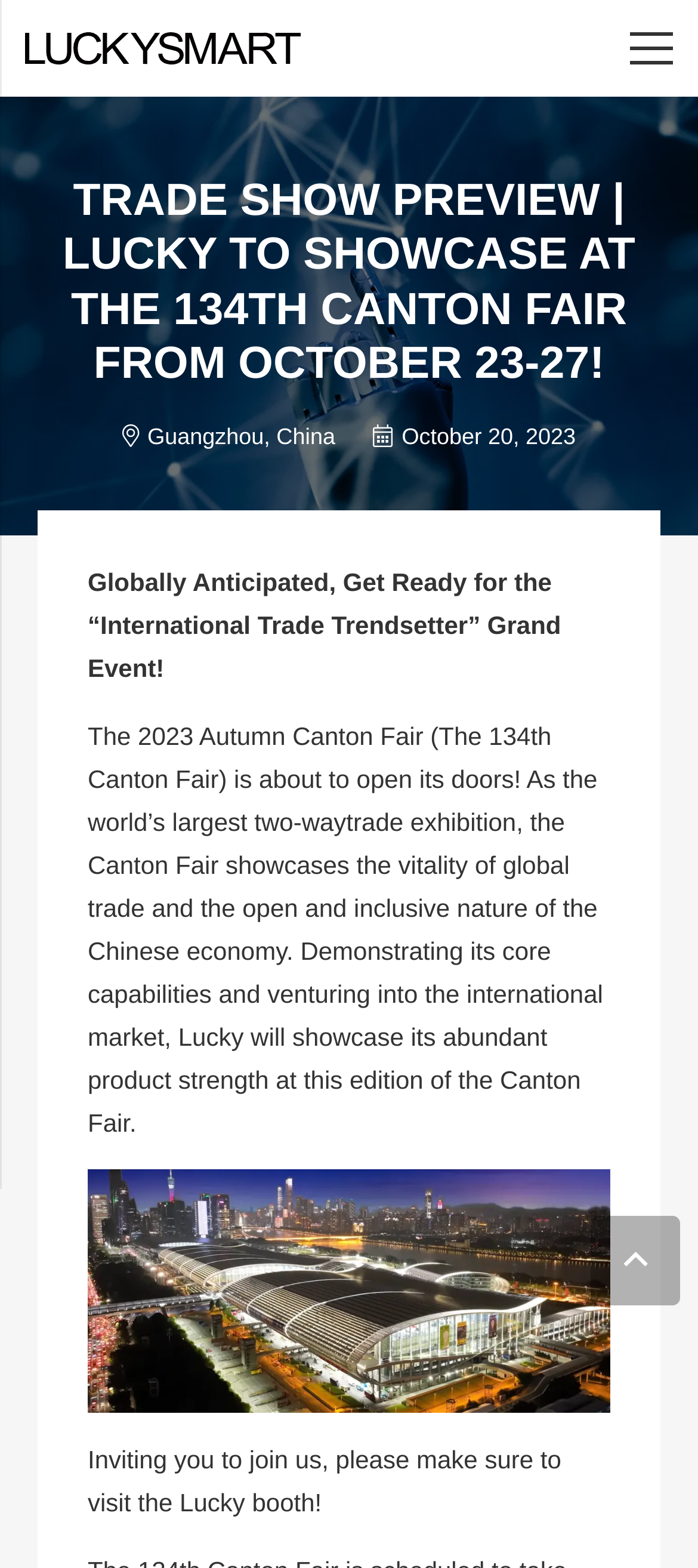Given the element description: "parent_node: HOME aria-label="Menu"", predict the bounding box coordinates of this UI element. The coordinates must be four float numbers between 0 and 1, given as [left, top, right, bottom].

[0.874, 0.002, 0.993, 0.059]